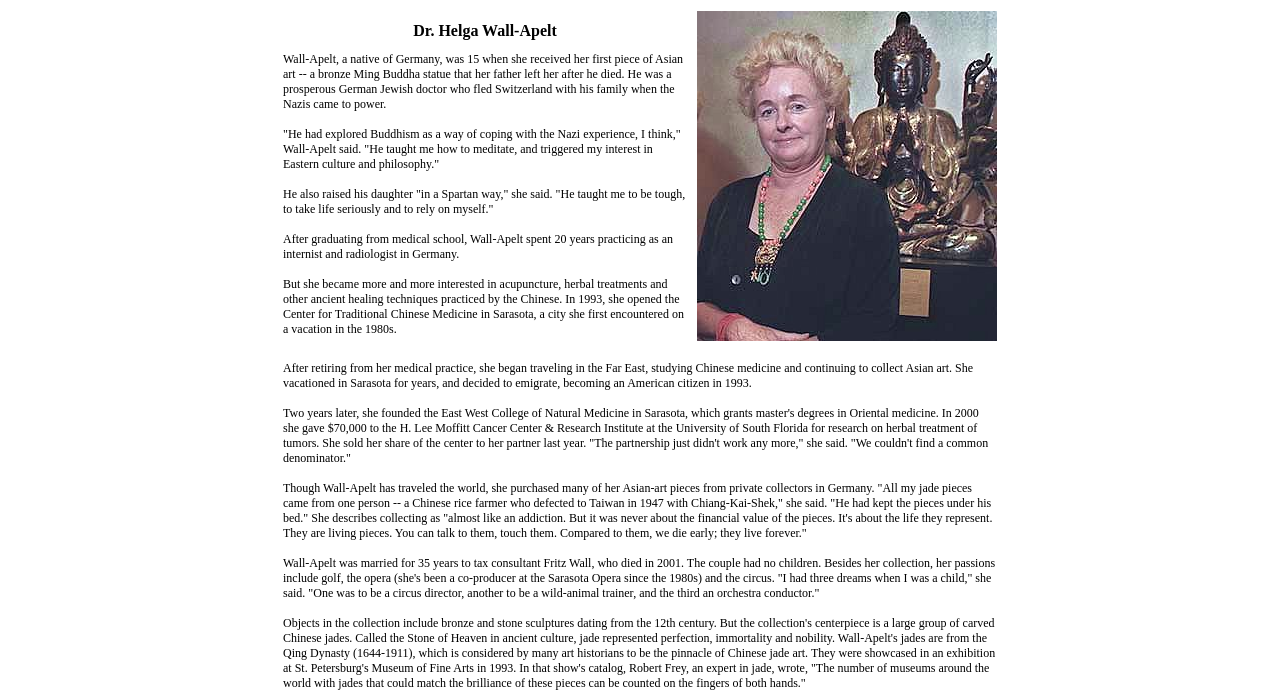Carefully examine the image and provide an in-depth answer to the question: What is the significance of jade in ancient Chinese culture?

As mentioned in the webpage, jade represented perfection, immortality, and nobility in ancient Chinese culture, and was referred to as the Stone of Heaven.